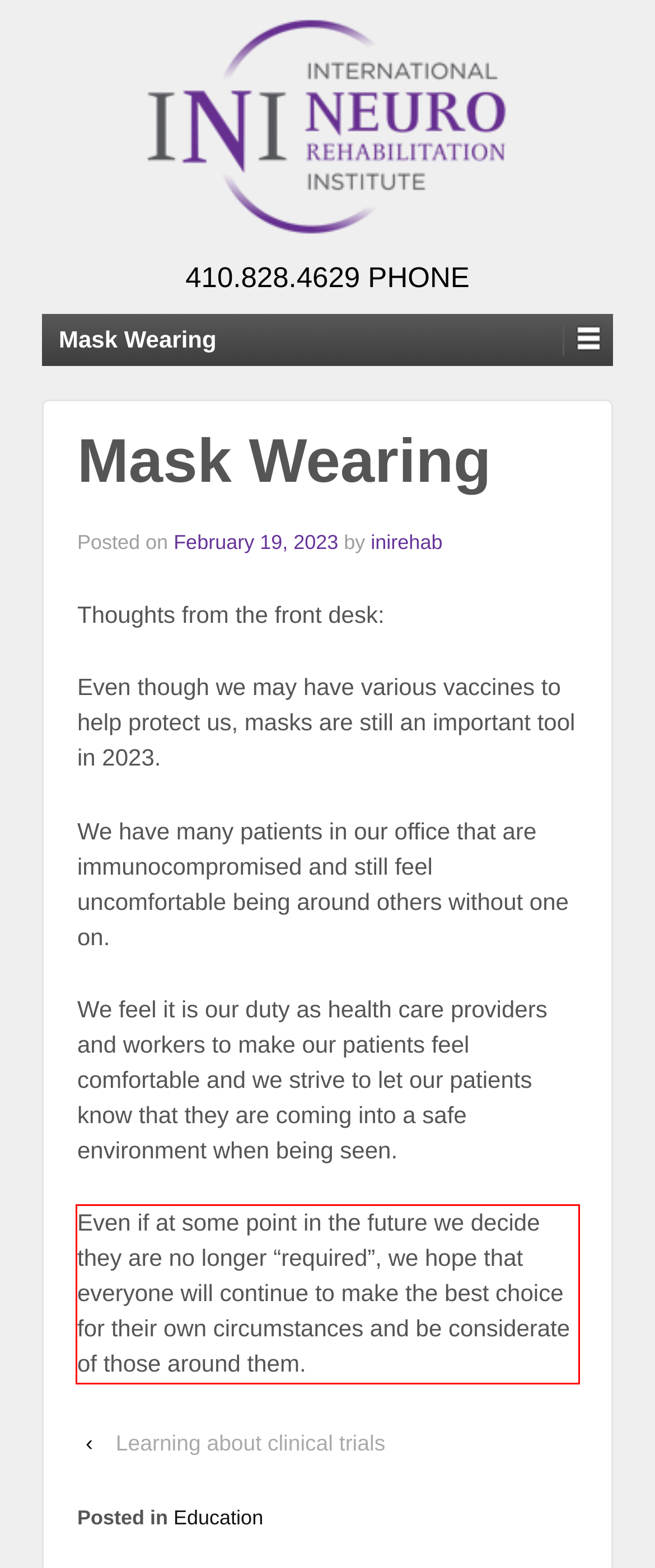Identify and extract the text within the red rectangle in the screenshot of the webpage.

Even if at some point in the future we decide they are no longer “required”, we hope that everyone will continue to make the best choice for their own circumstances and be considerate of those around them.